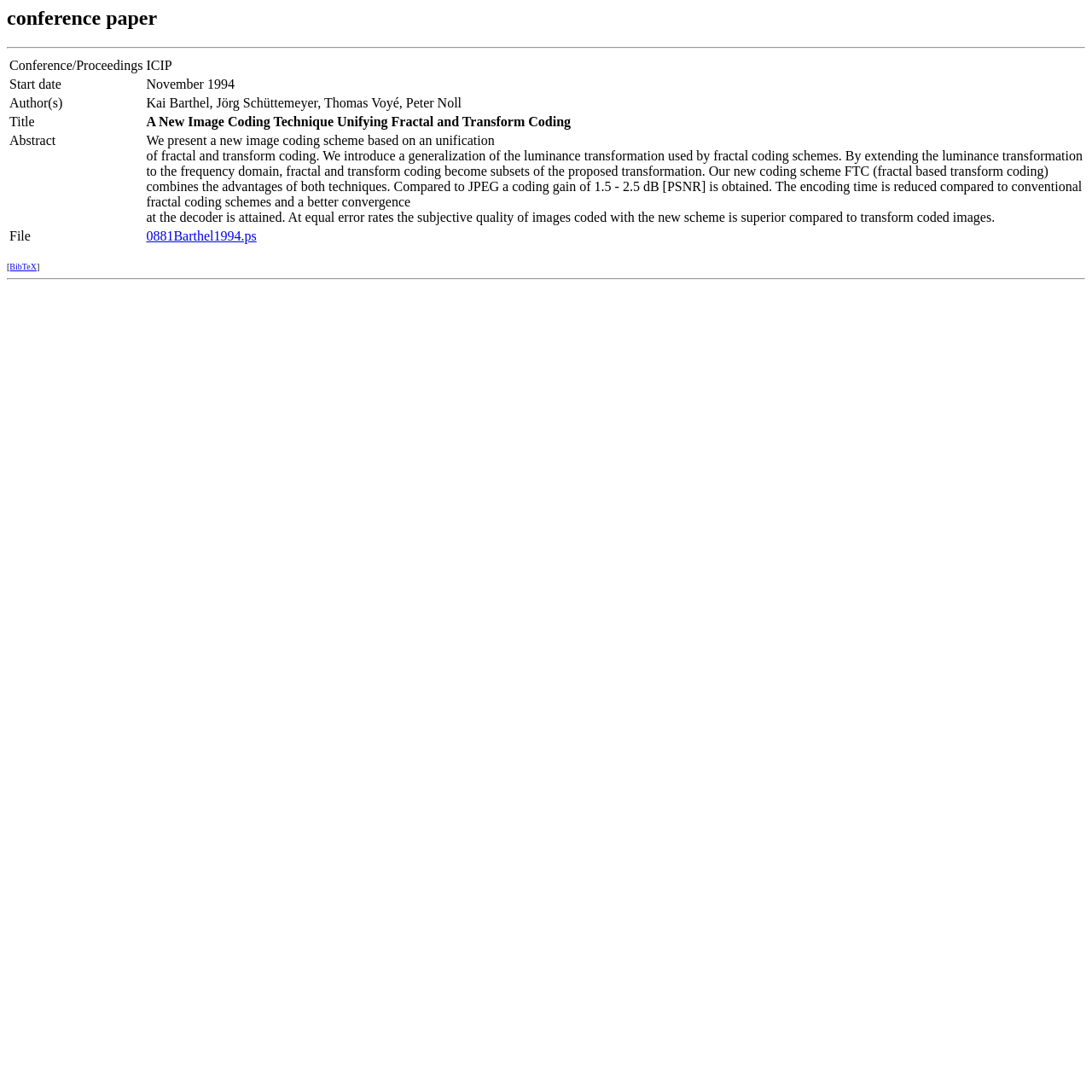What is the title of the paper?
Answer the question with a thorough and detailed explanation.

The title of the paper can be found in the table row with the label 'Title' and the value 'A New Image Coding Technique Unifying Fractal and Transform Coding'.